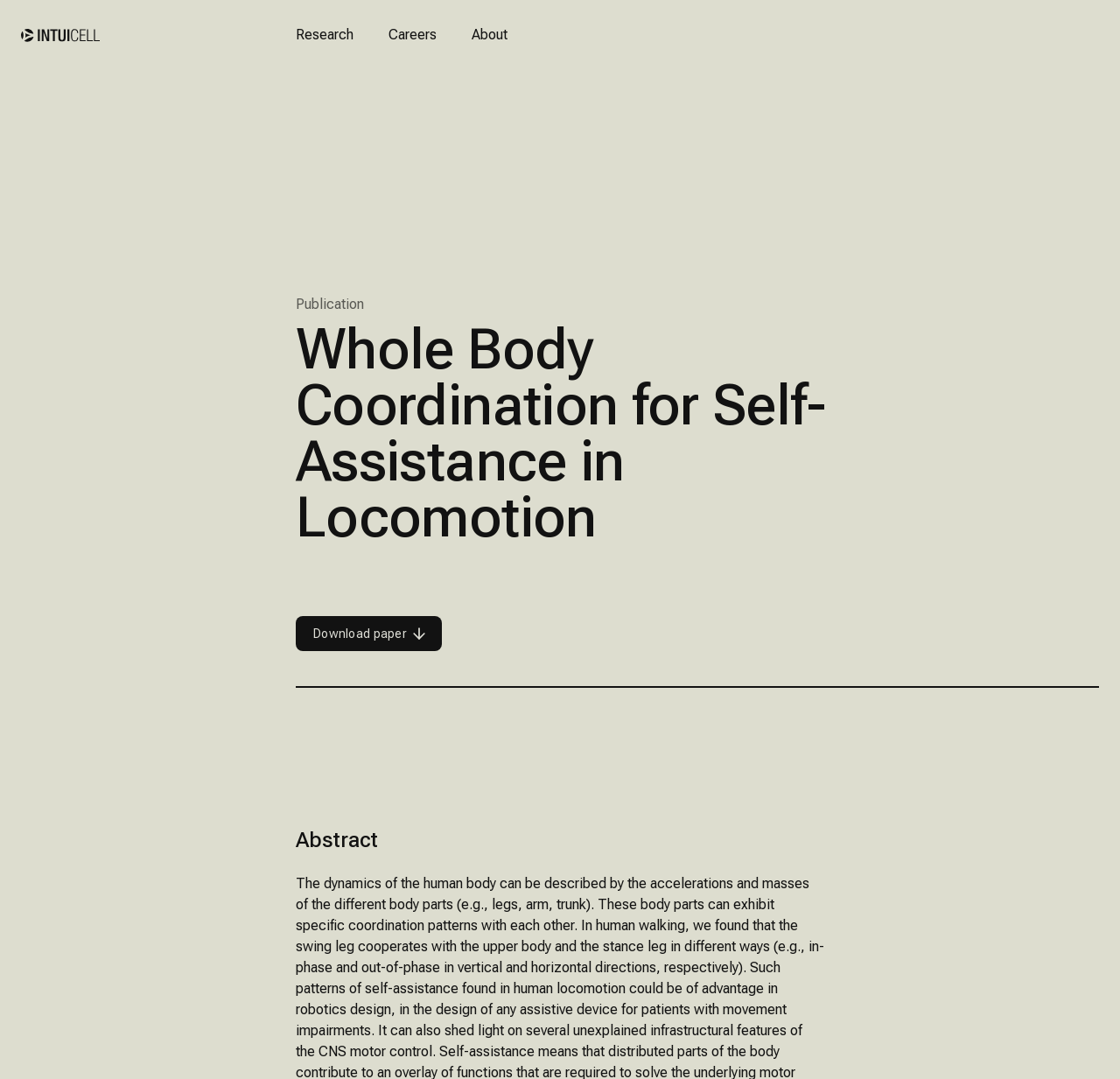What is the main topic of this webpage?
From the image, respond with a single word or phrase.

Whole Body Coordination